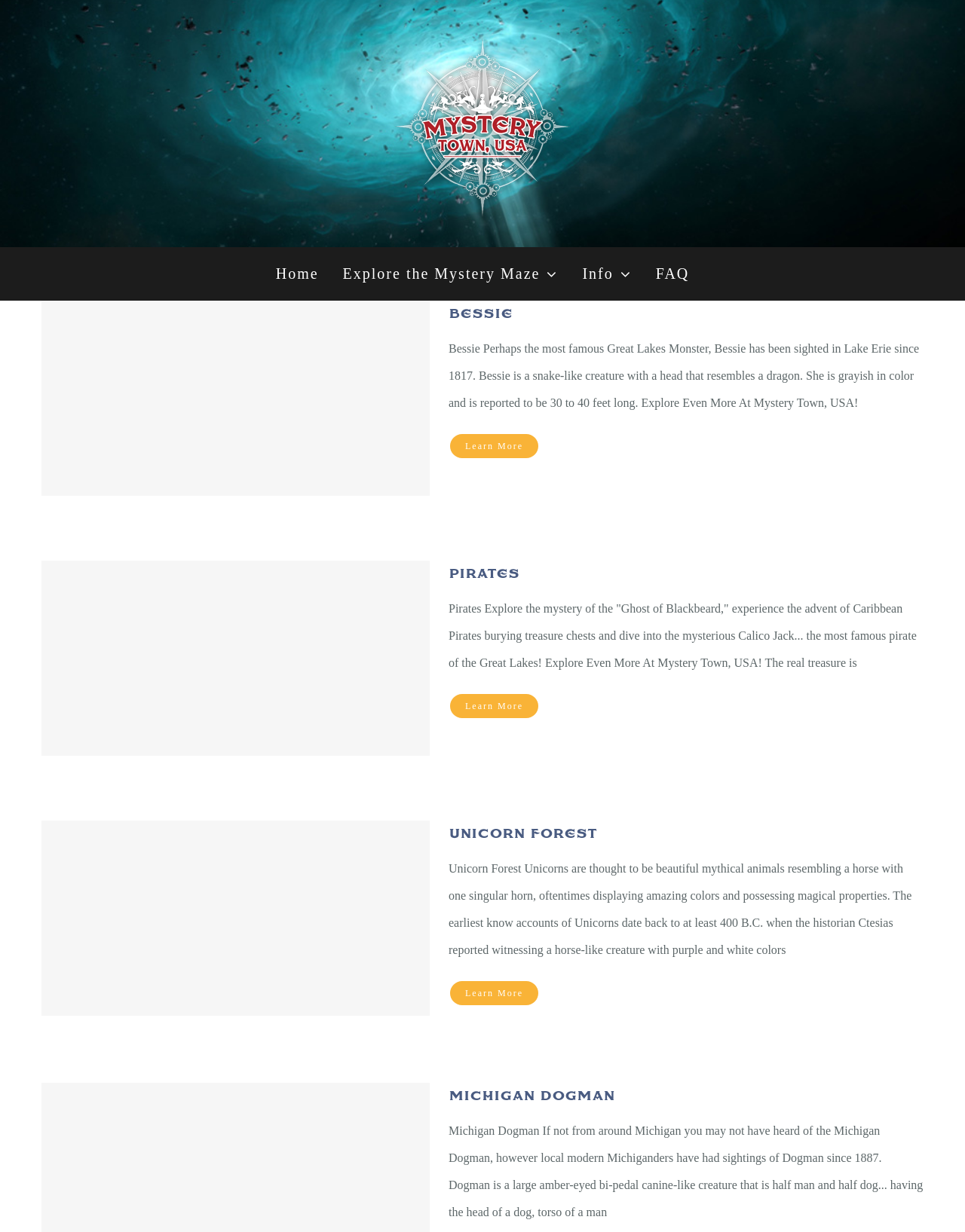Determine the coordinates of the bounding box for the clickable area needed to execute this instruction: "Read about Unicorn Forest".

[0.465, 0.671, 0.619, 0.683]